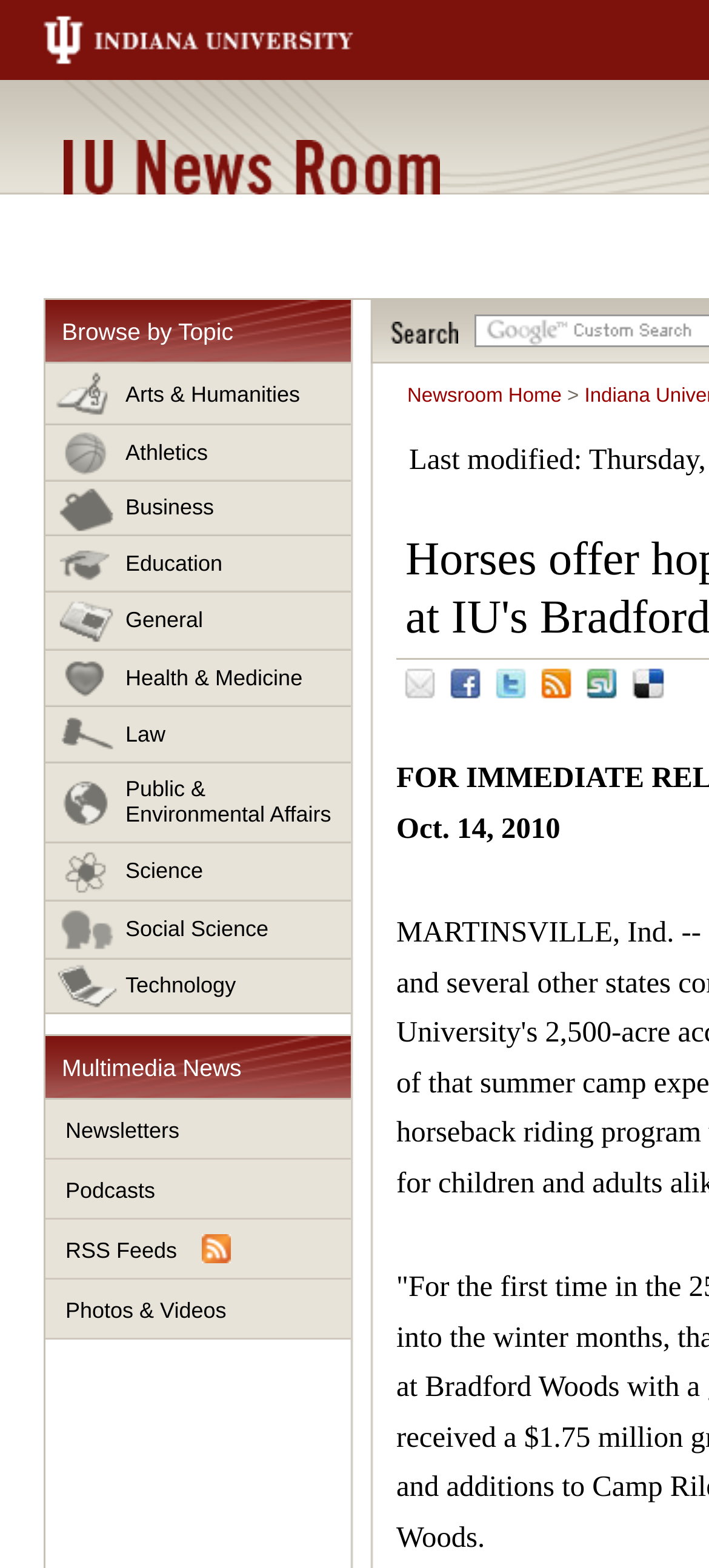Please locate the bounding box coordinates of the element that needs to be clicked to achieve the following instruction: "View Newsroom Home". The coordinates should be four float numbers between 0 and 1, i.e., [left, top, right, bottom].

[0.574, 0.246, 0.792, 0.26]